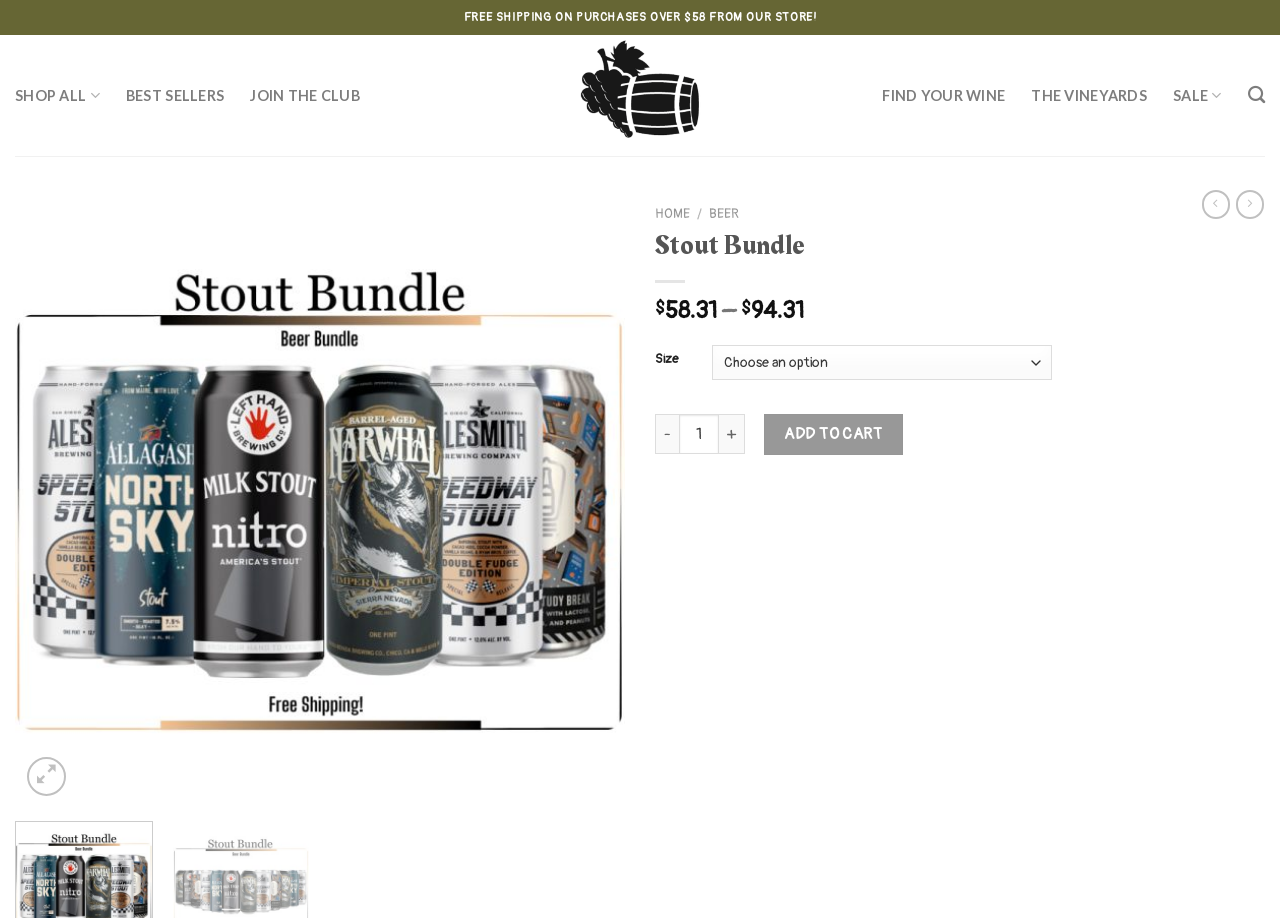Answer the question below with a single word or a brief phrase: 
How many navigation links are displayed in the top menu?

6